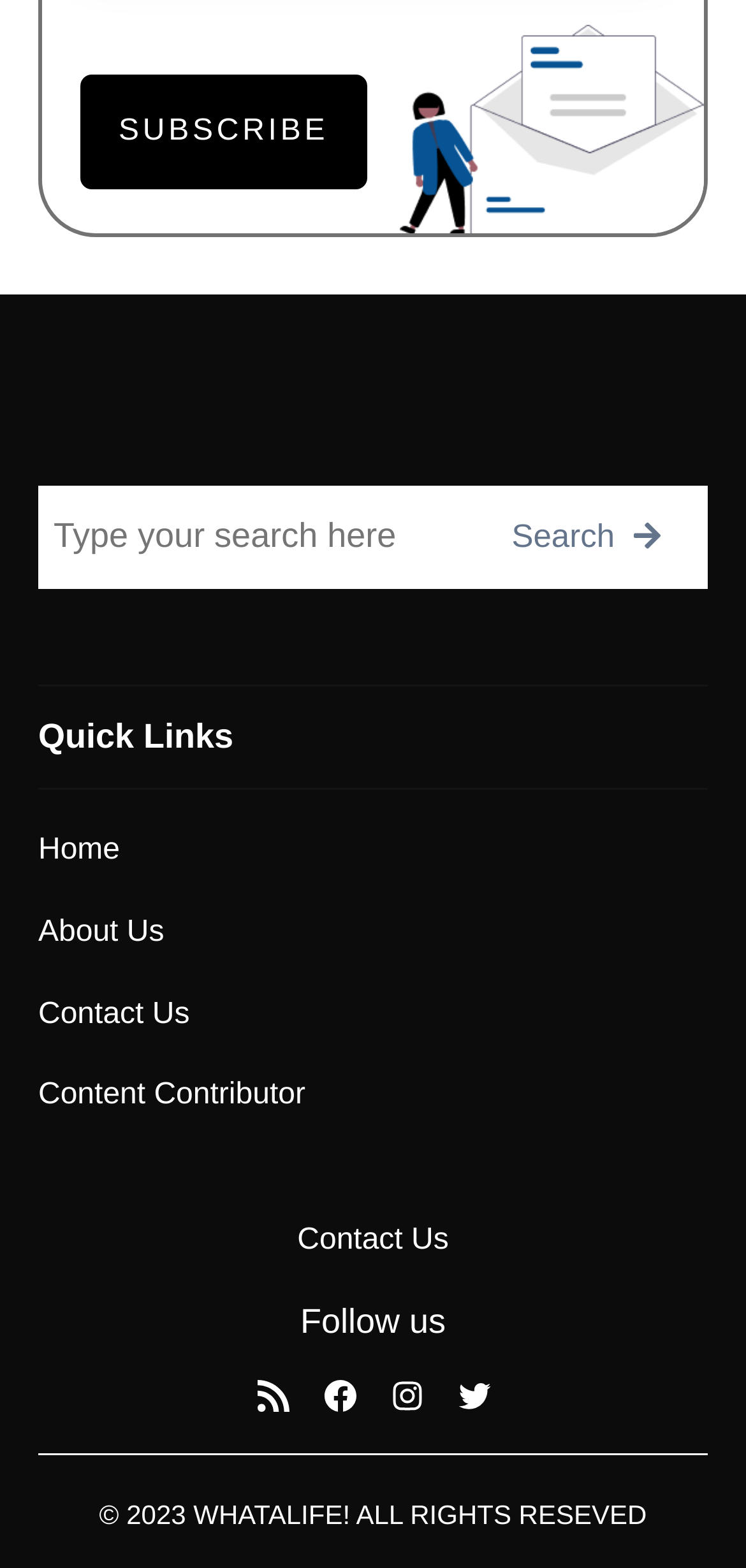Please determine the bounding box coordinates for the UI element described here. Use the format (top-left x, top-left y, bottom-right x, bottom-right y) with values bounded between 0 and 1: Twitter

[0.609, 0.874, 0.66, 0.898]